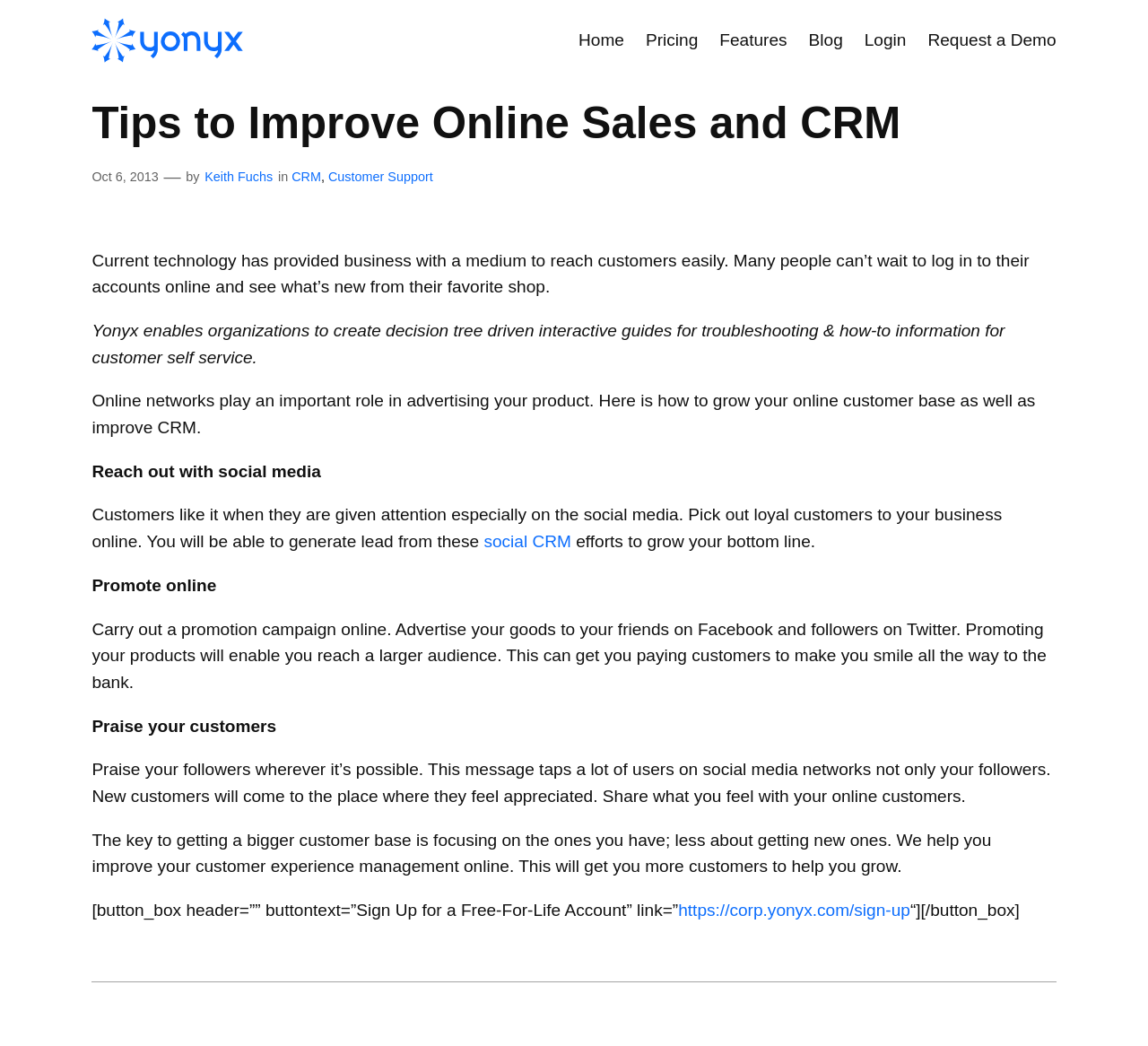Locate the bounding box coordinates of the clickable region to complete the following instruction: "Click the Yonyx Logo."

[0.08, 0.017, 0.213, 0.06]